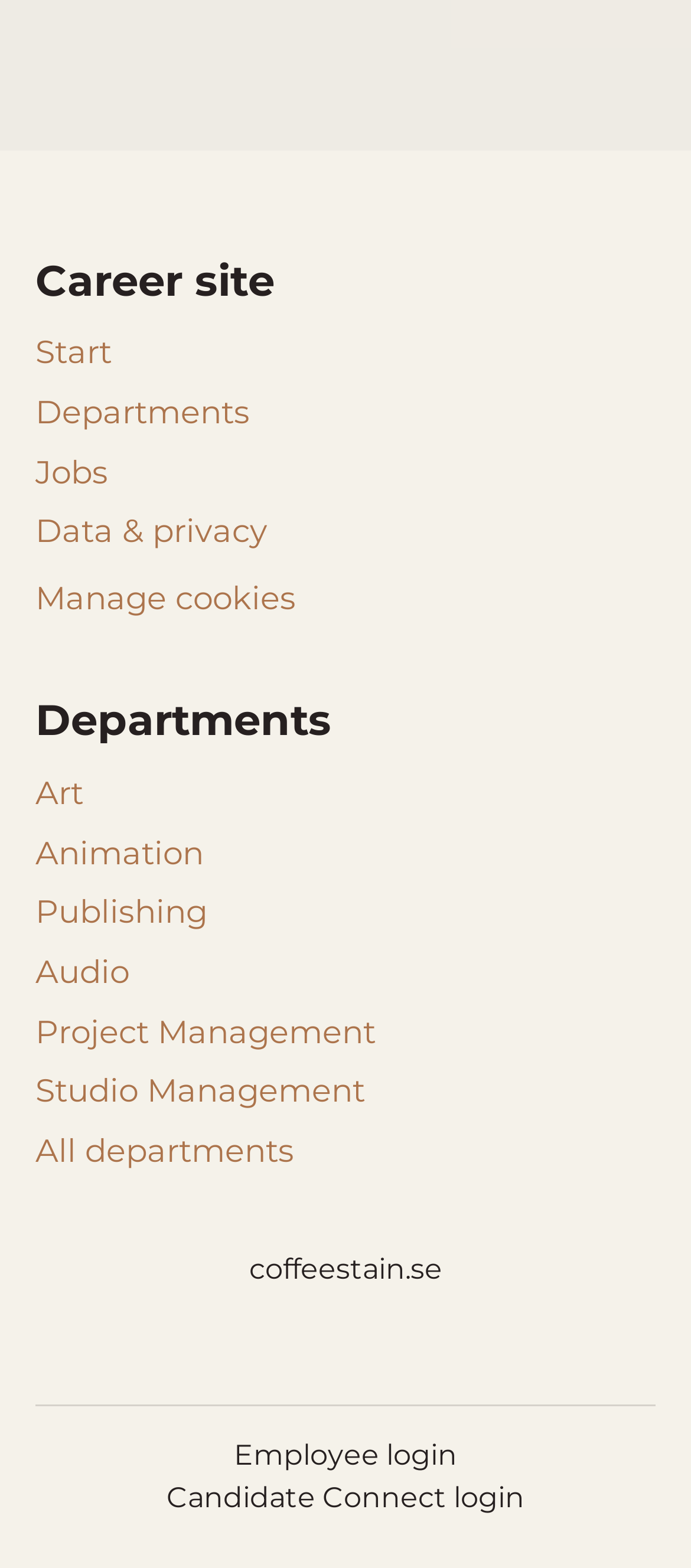Locate the UI element described by Departments in the provided webpage screenshot. Return the bounding box coordinates in the format (top-left x, top-left y, bottom-right x, bottom-right y), ensuring all values are between 0 and 1.

[0.051, 0.246, 0.362, 0.28]